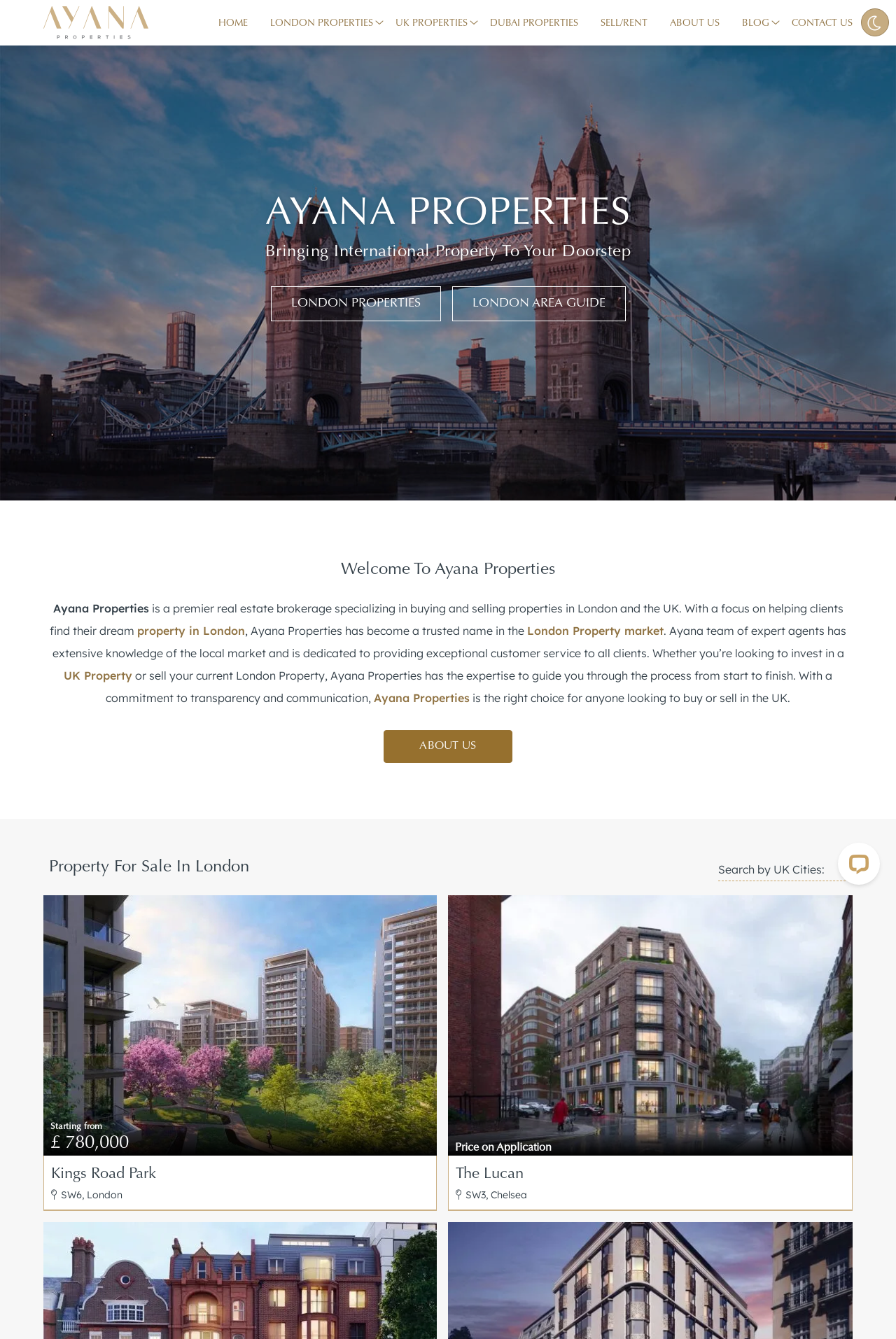Please identify the coordinates of the bounding box for the clickable region that will accomplish this instruction: "Read about AYANA PROPERTIES".

[0.227, 0.143, 0.773, 0.178]